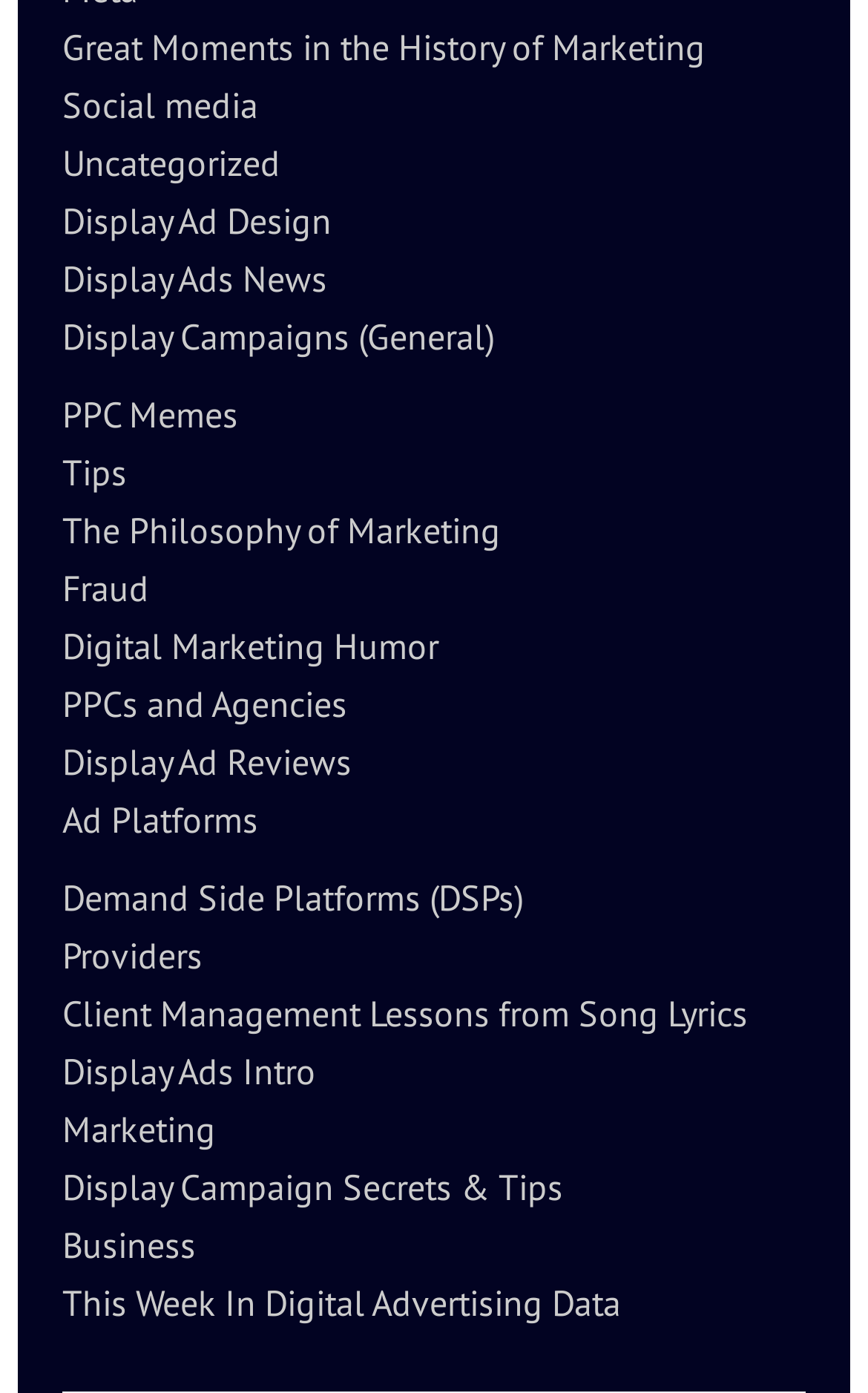Respond with a single word or short phrase to the following question: 
Are there any links related to social media?

Yes